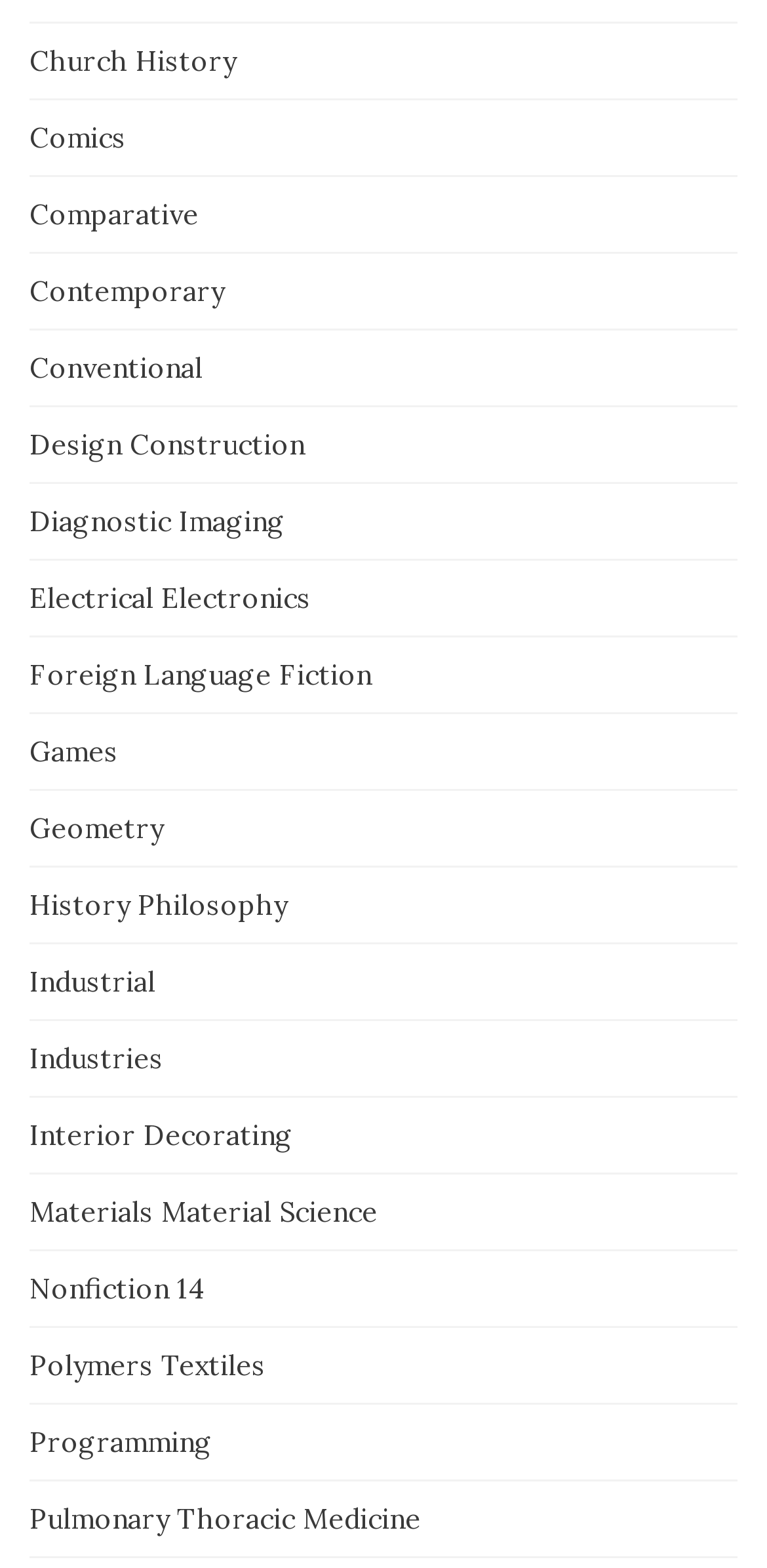How many links are there on the webpage?
Your answer should be a single word or phrase derived from the screenshot.

19